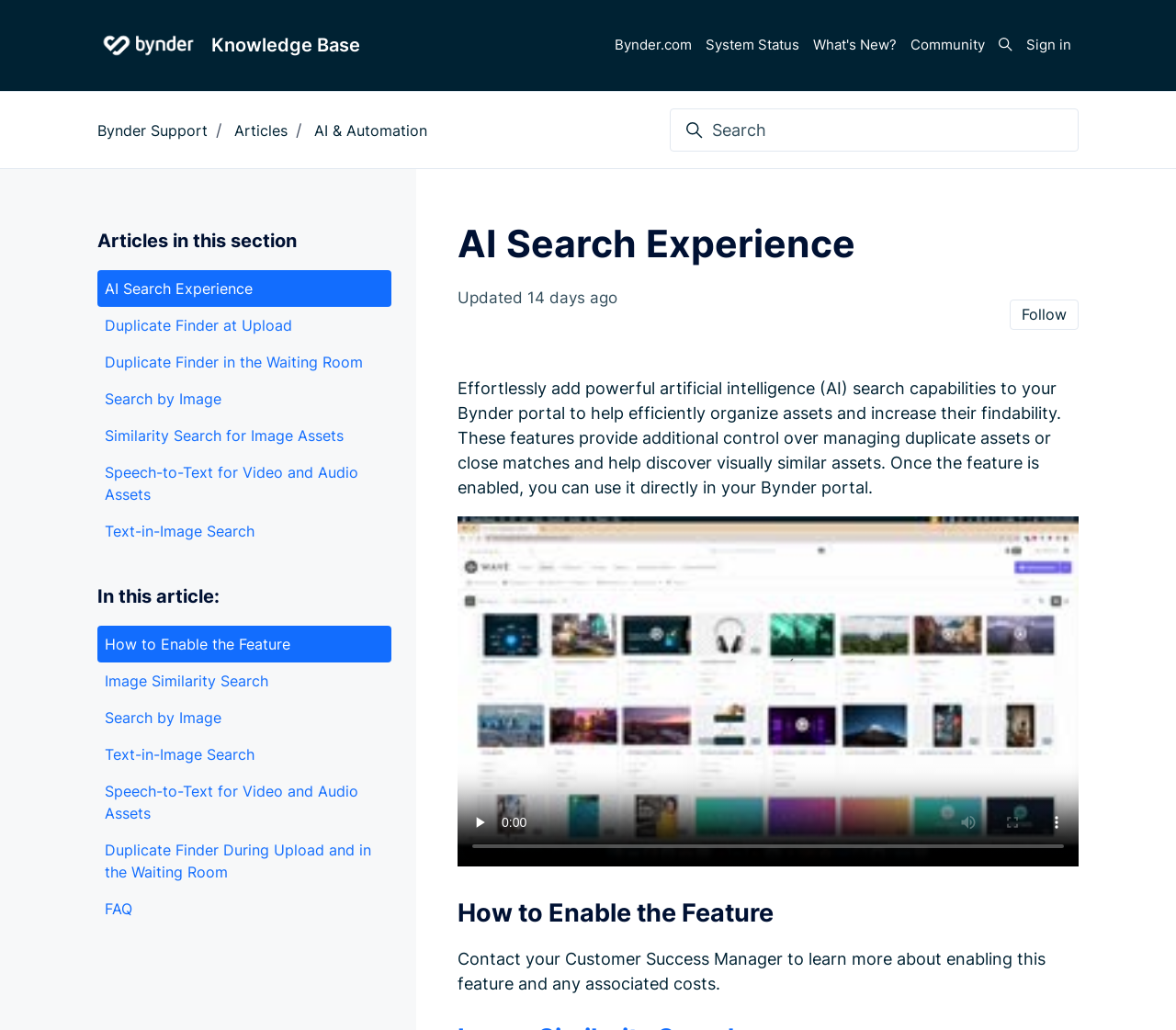Identify the bounding box for the element characterized by the following description: "Community".

[0.769, 0.027, 0.844, 0.061]